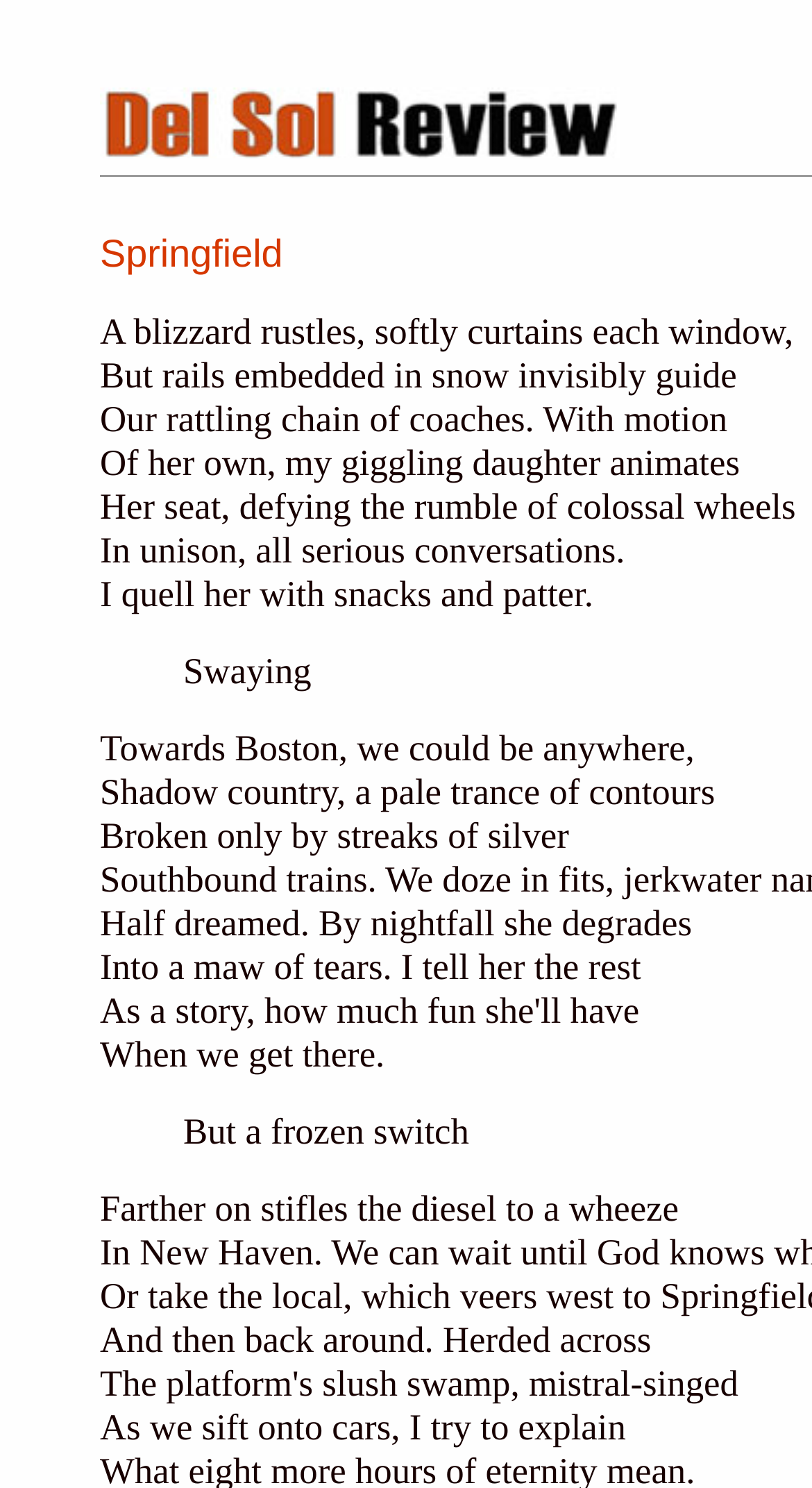What is the daughter doing?
Look at the image and respond with a one-word or short-phrase answer.

giggling